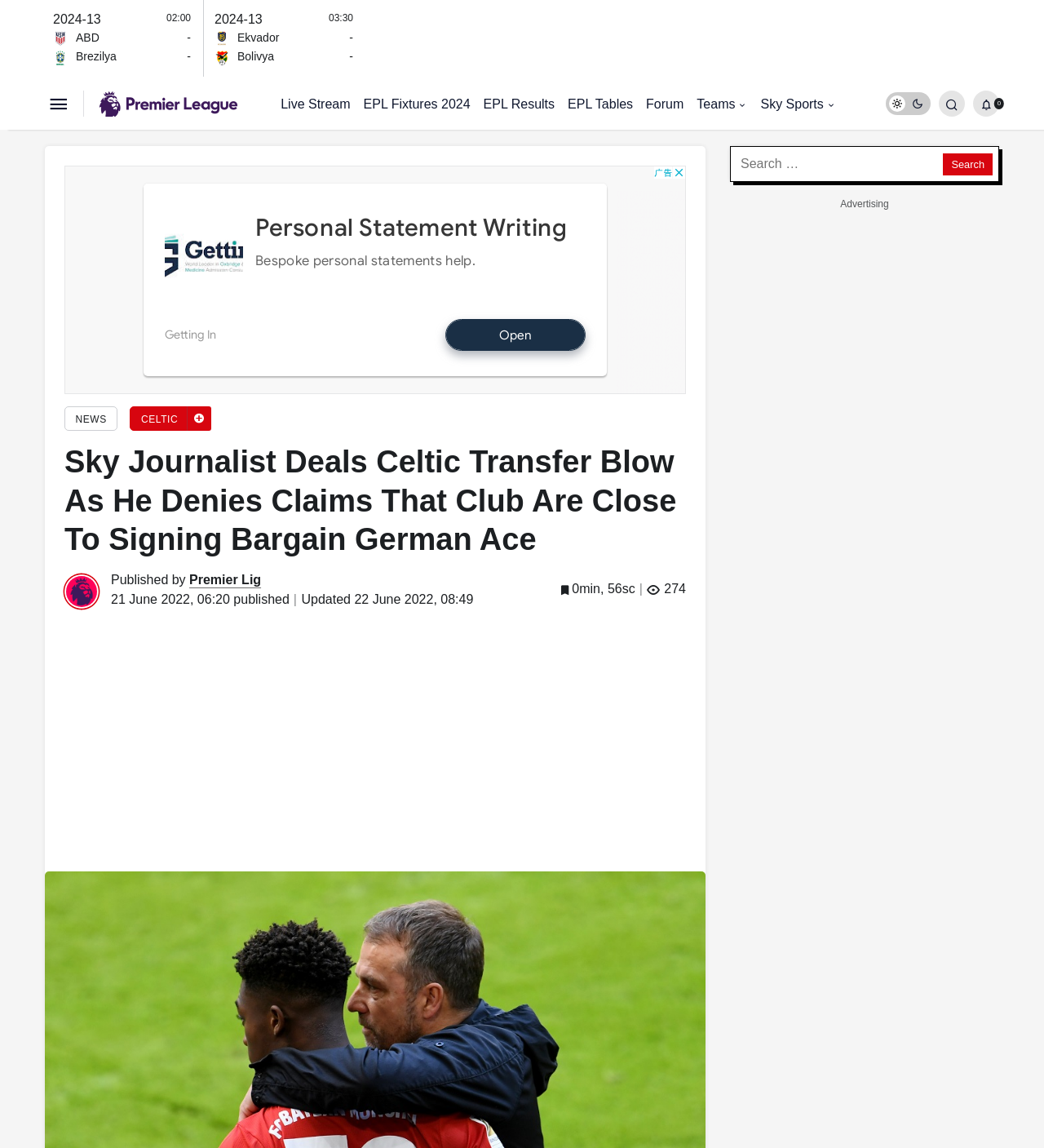Please provide a brief answer to the following inquiry using a single word or phrase:
What is the name of the sports league mentioned in the logo?

Premier League